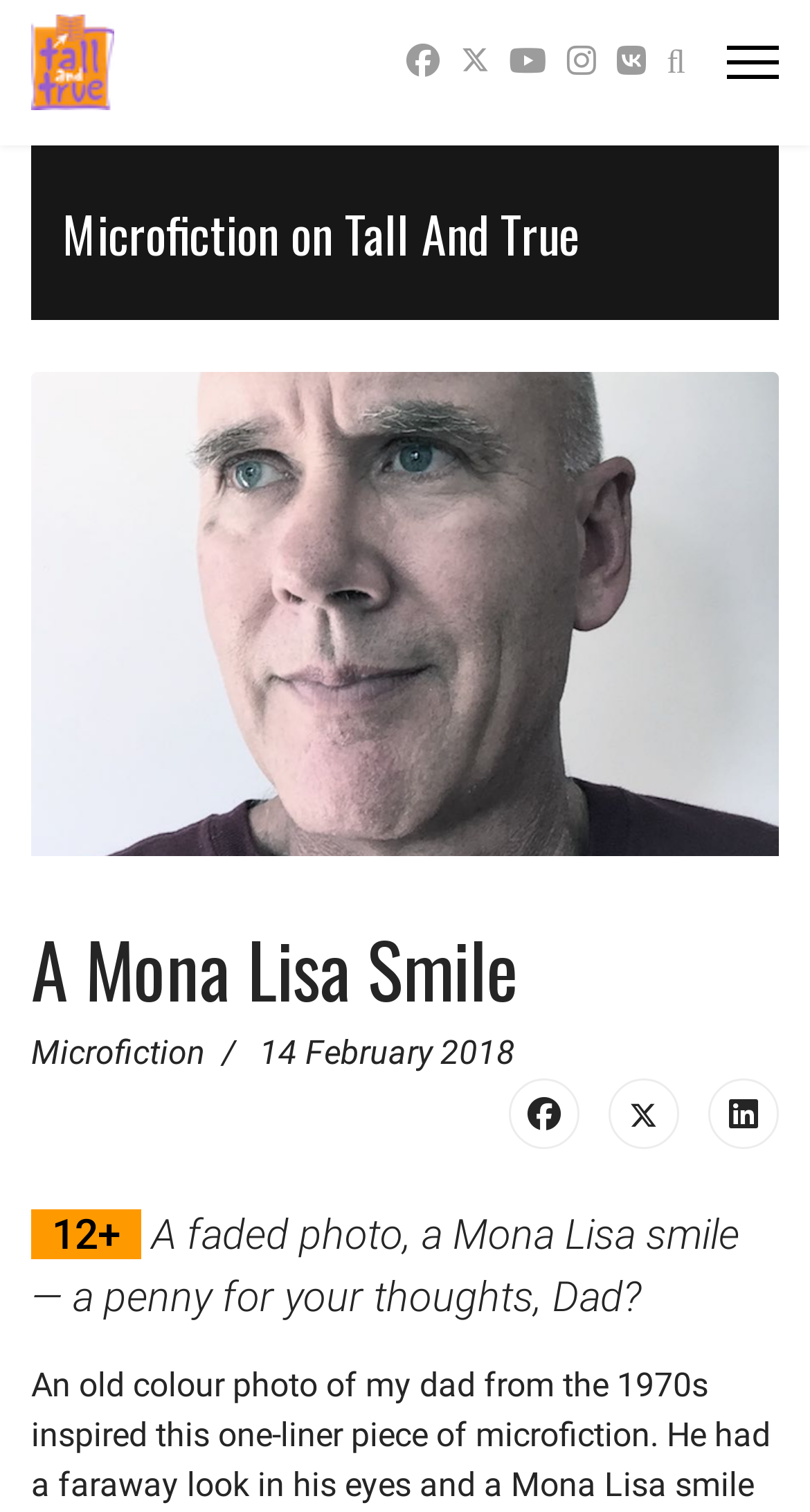What is the category of the microfiction?
Please look at the screenshot and answer using one word or phrase.

Microfiction